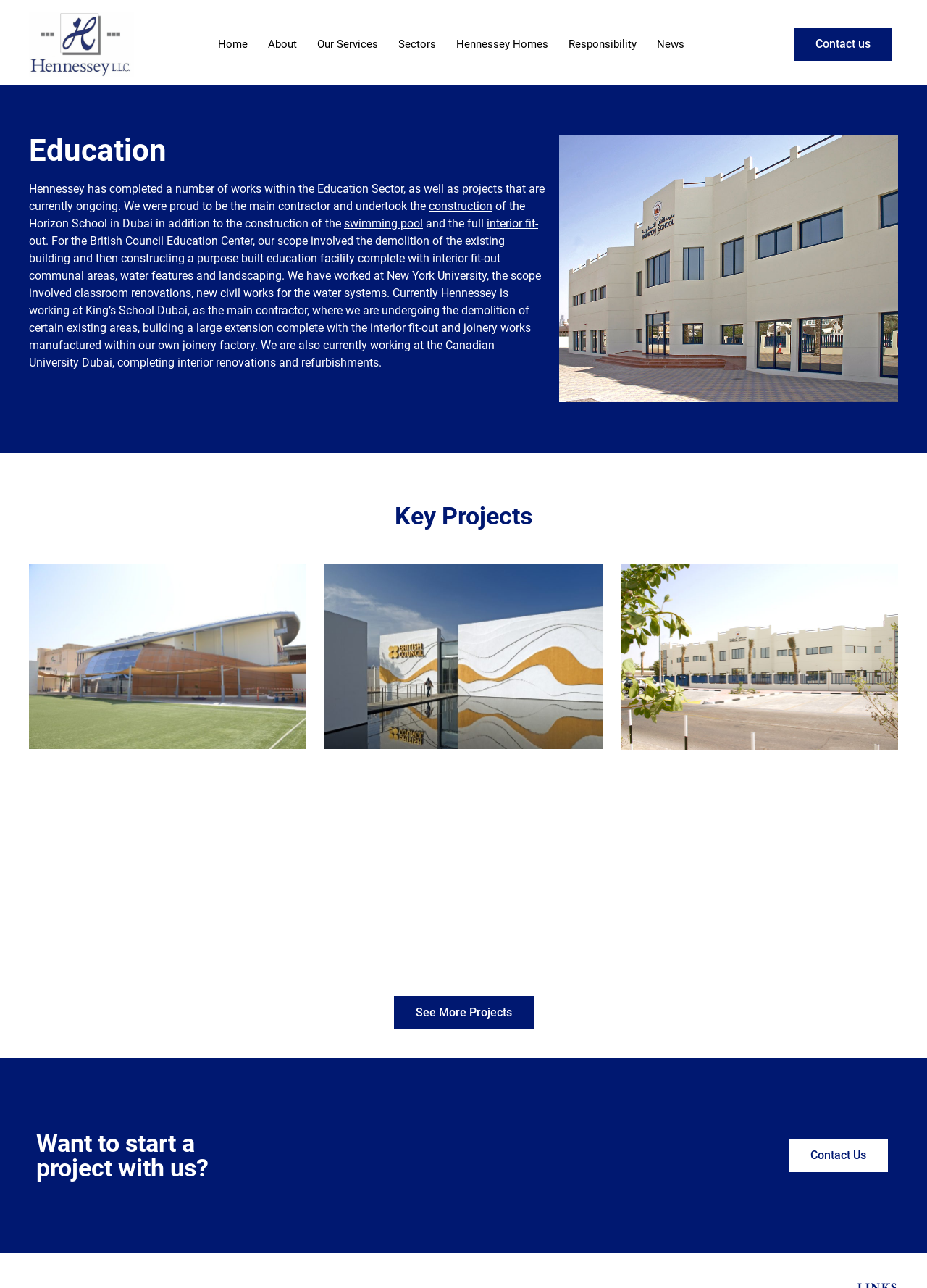Generate a comprehensive description of the webpage content.

The webpage is about an education construction and interior fit-out company based in Dubai, Hennessey. At the top, there is a navigation menu with links to different sections of the website, including Home, About, Our Services, Sectors, Hennessey Homes, Responsibility, and News. 

Below the navigation menu, there is a heading "Education" followed by a paragraph of text describing the company's experience in the education sector, including completed and ongoing projects. The text mentions specific projects, such as the construction of the Horizon School in Dubai and the British Council Education Center. There are also links to related terms, such as "construction", "swimming pool", and "interior fit-out".

Further down, there is a heading "Key Projects" followed by a section showcasing three key projects, each with a link to more information. The projects are displayed in a row, with the King's School Al Barsha Extension on the left, The British Council in the middle, and Horizon English School on the right. Each project has a heading with the project name.

Below the key projects section, there is a button "See More Projects" in the middle of the page. At the bottom of the page, there is a heading "Want to start a project with us?" followed by a "Contact Us" button on the right side. There is also another "Contact us" button at the top right corner of the page.